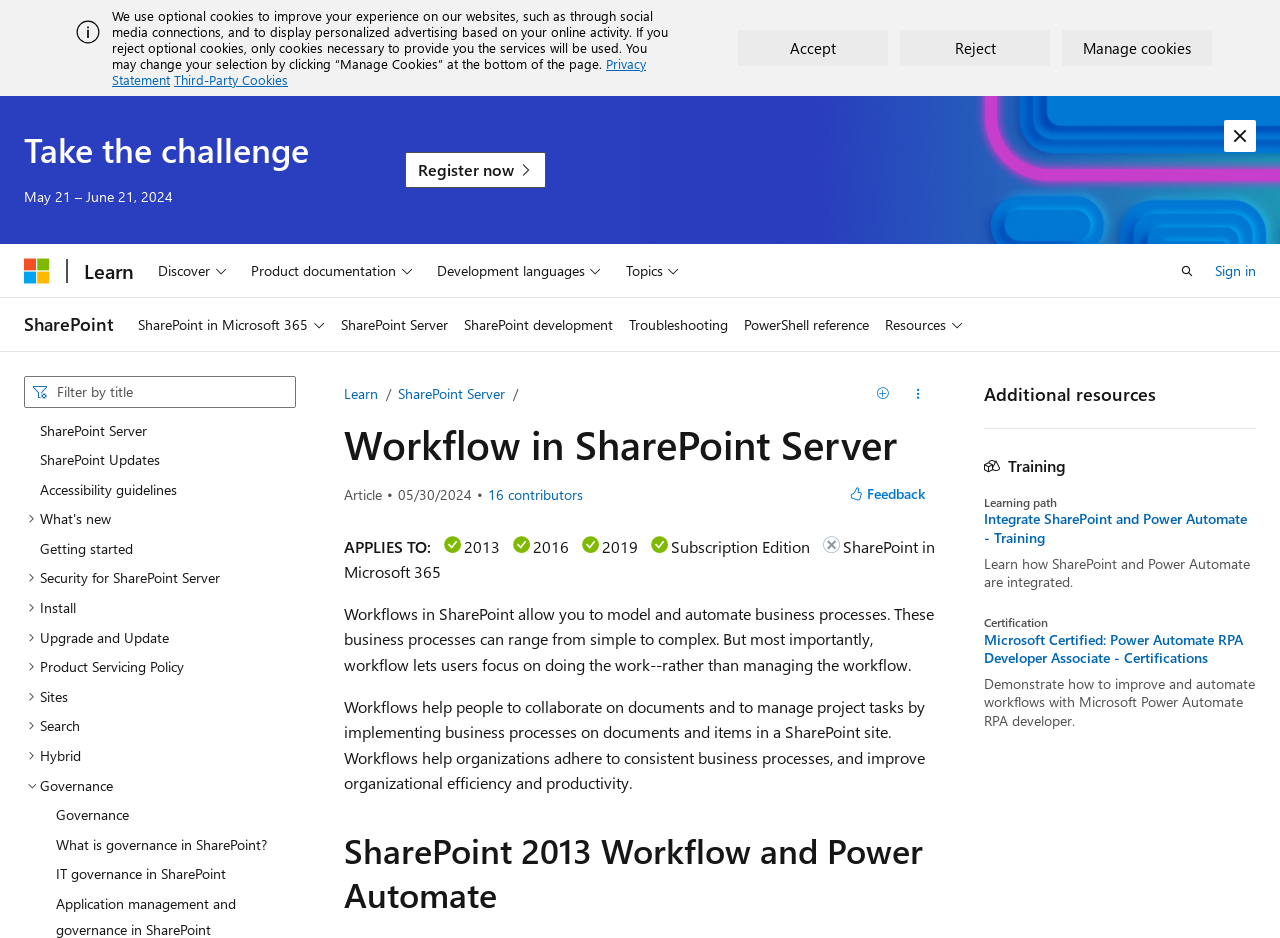Refer to the screenshot and give an in-depth answer to this question: What is the purpose of workflows in SharePoint?

The purpose of workflows in SharePoint is to automate business processes, which is stated in the description 'Workflows in SharePoint allow you to model and automate business processes.'